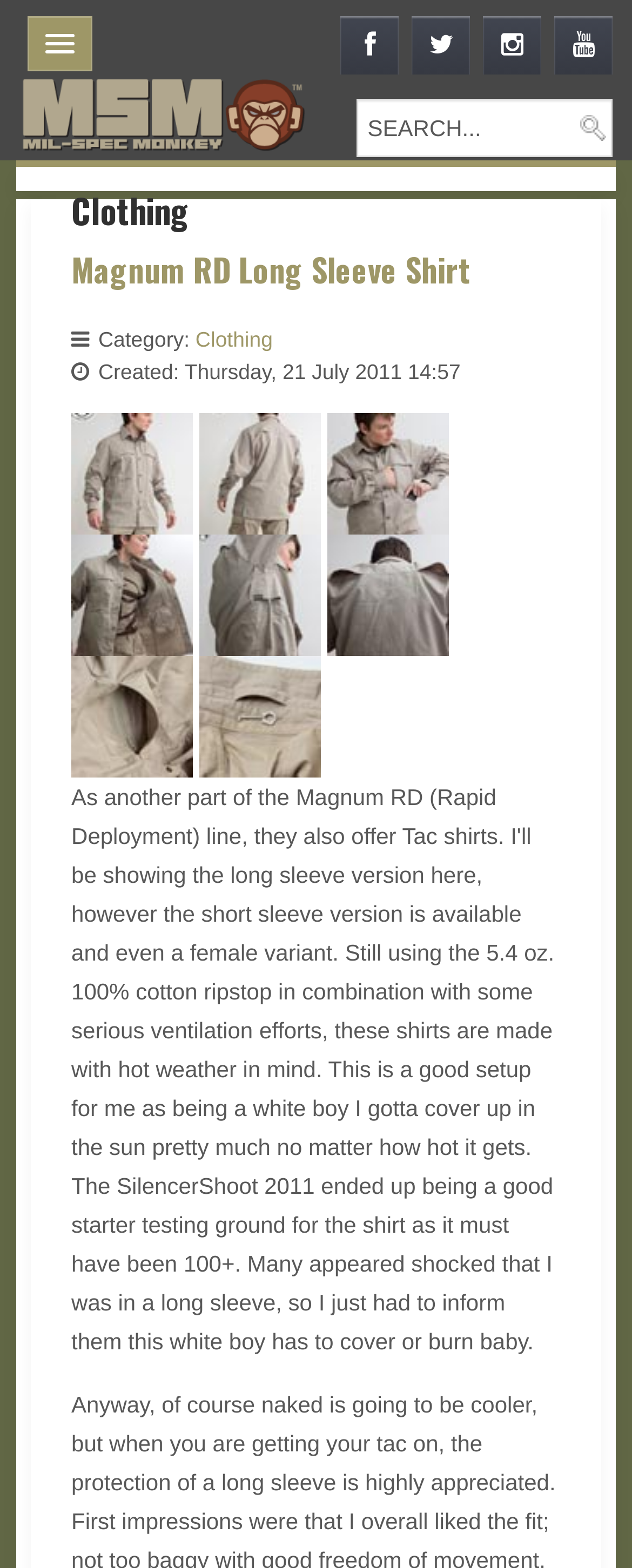Please locate the clickable area by providing the bounding box coordinates to follow this instruction: "sort by created time".

[0.155, 0.229, 0.729, 0.244]